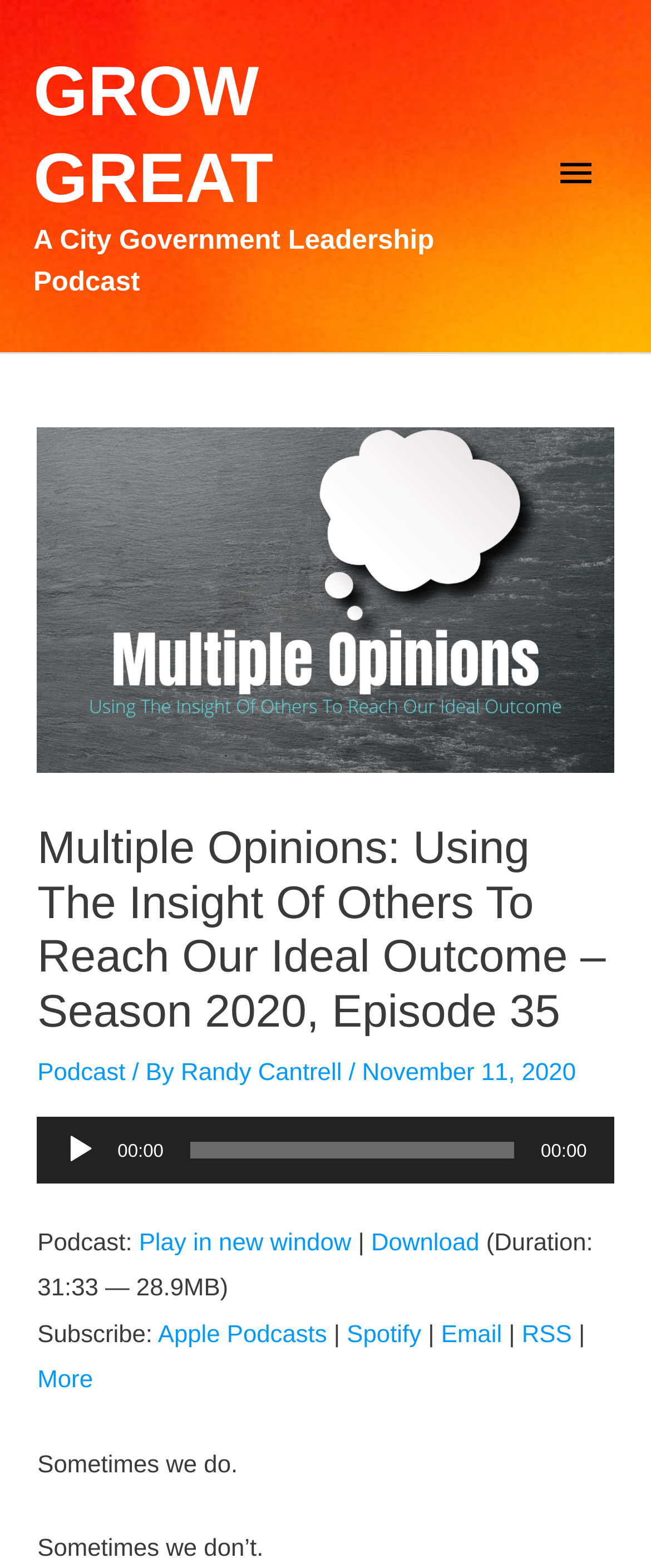Determine the bounding box coordinates of the element that should be clicked to execute the following command: "Click the 'GROW GREAT' link".

[0.051, 0.033, 0.42, 0.138]